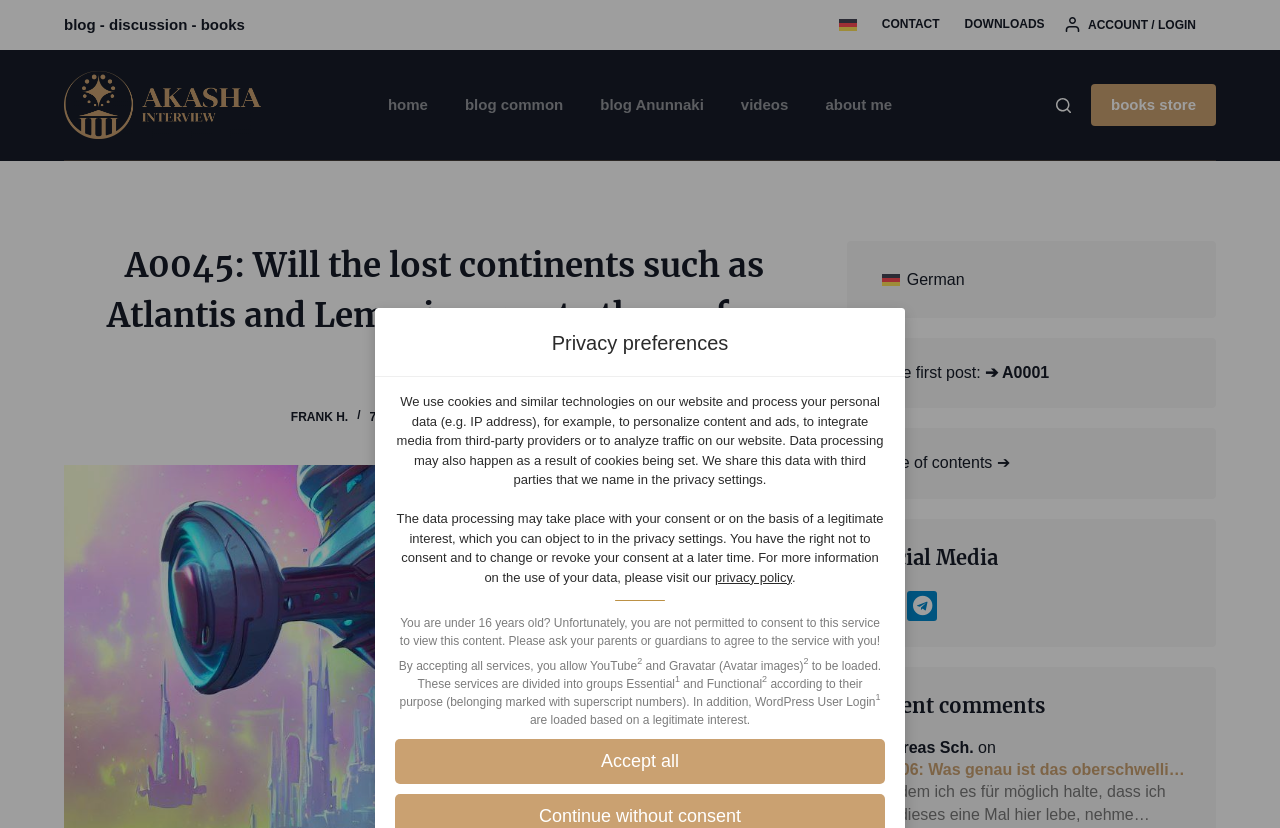What is the text on the button at the bottom of the page?
Provide a one-word or short-phrase answer based on the image.

Accept all